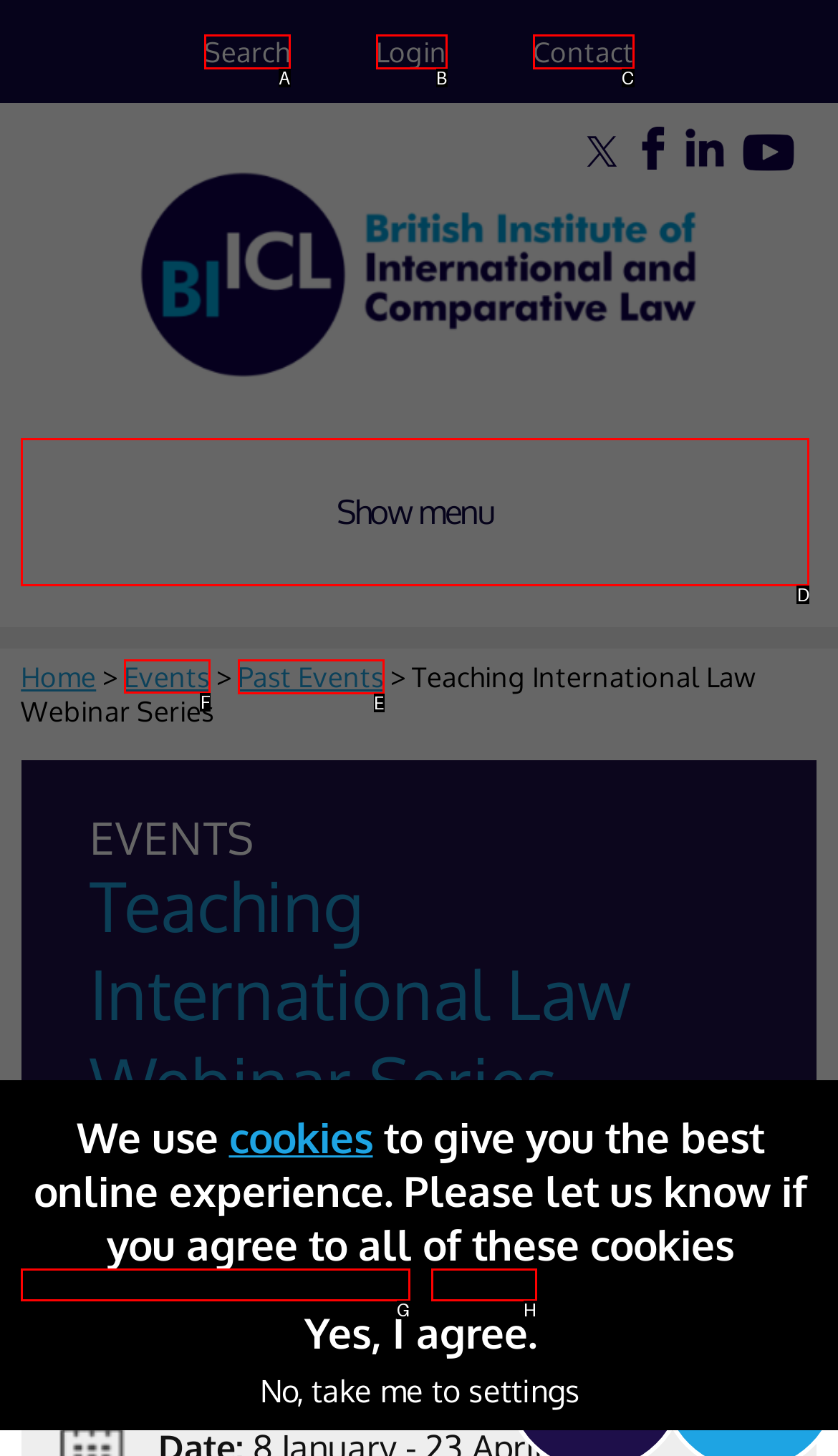Determine which option you need to click to execute the following task: Explore the Events page. Provide your answer as a single letter.

F